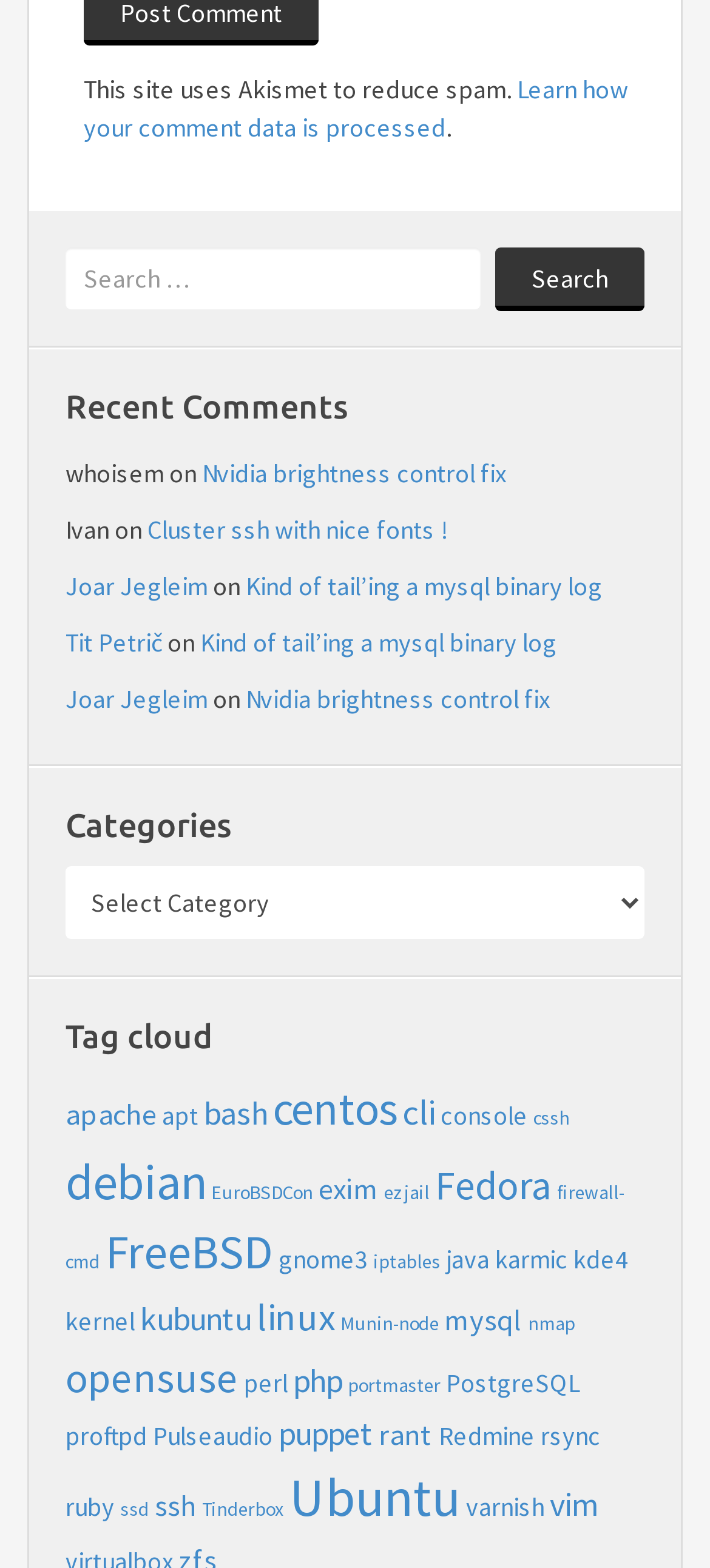How many items are in the 'debian' category?
Please analyze the image and answer the question with as much detail as possible.

The 'debian' category has 14 items, as indicated by the link 'debian (14 items)' in the 'Tag cloud' section.